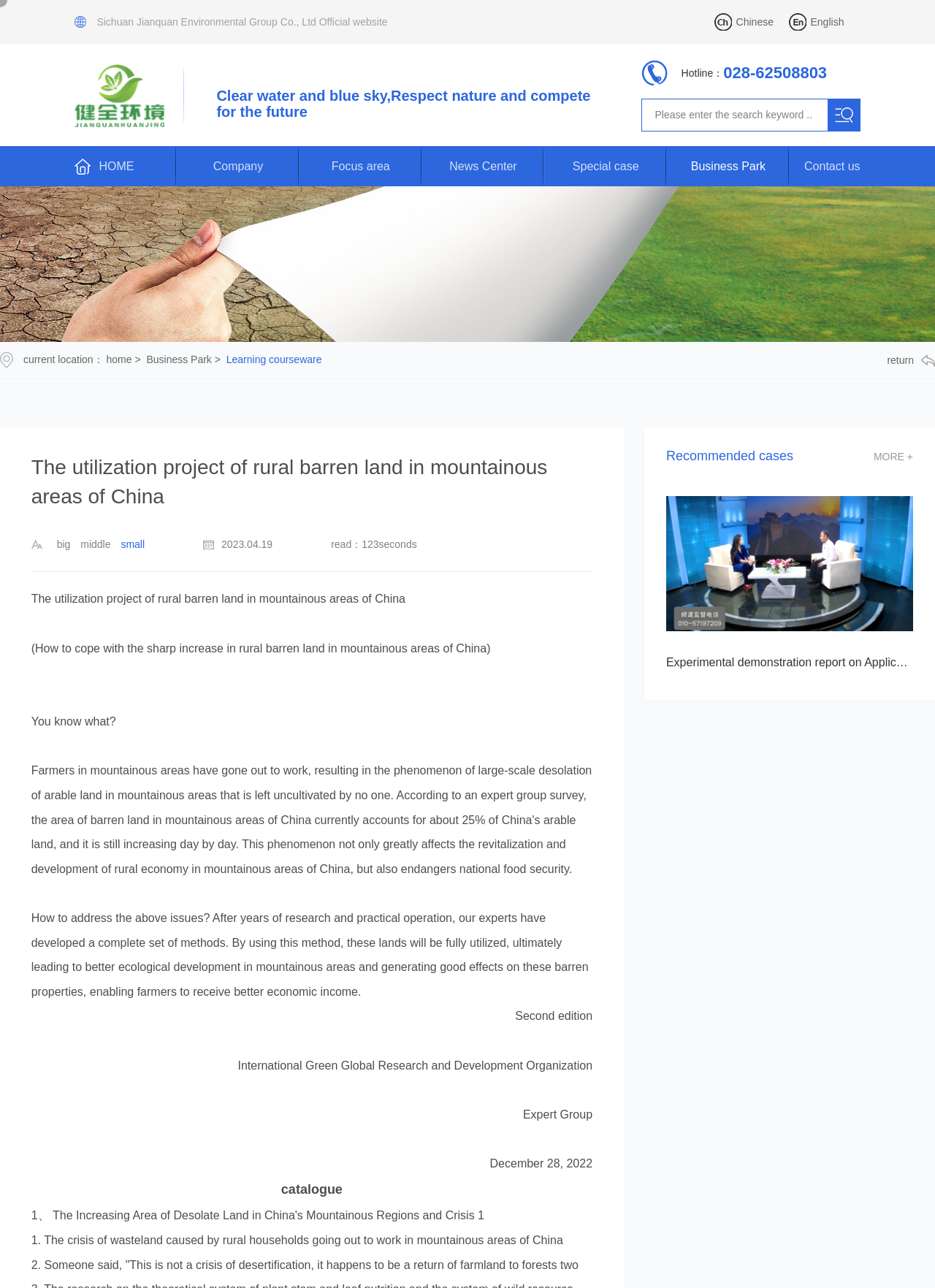Given the following UI element description: "FAQ’s", find the bounding box coordinates in the webpage screenshot.

None